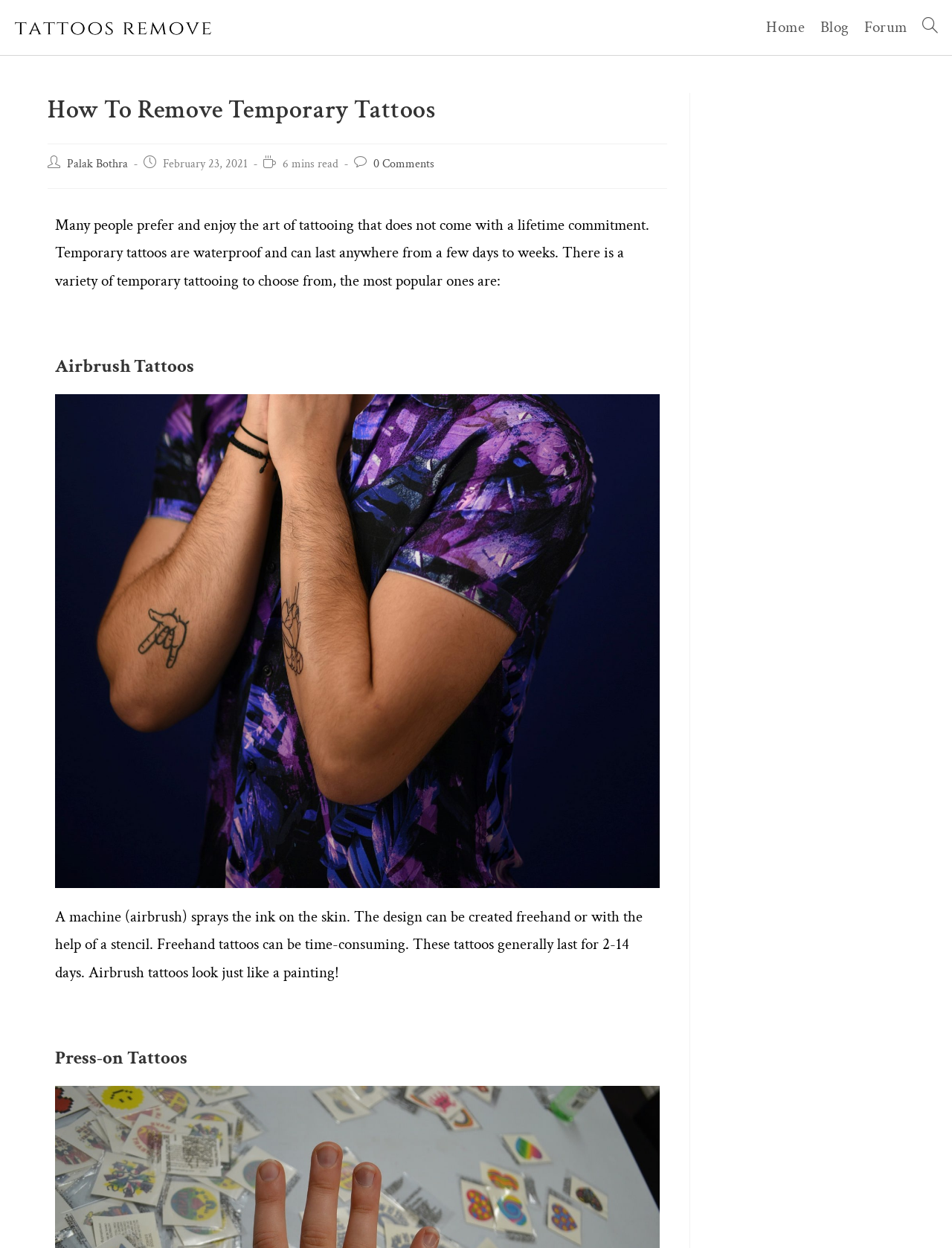How long does it take to read this article?
Using the information from the image, give a concise answer in one word or a short phrase.

6 mins